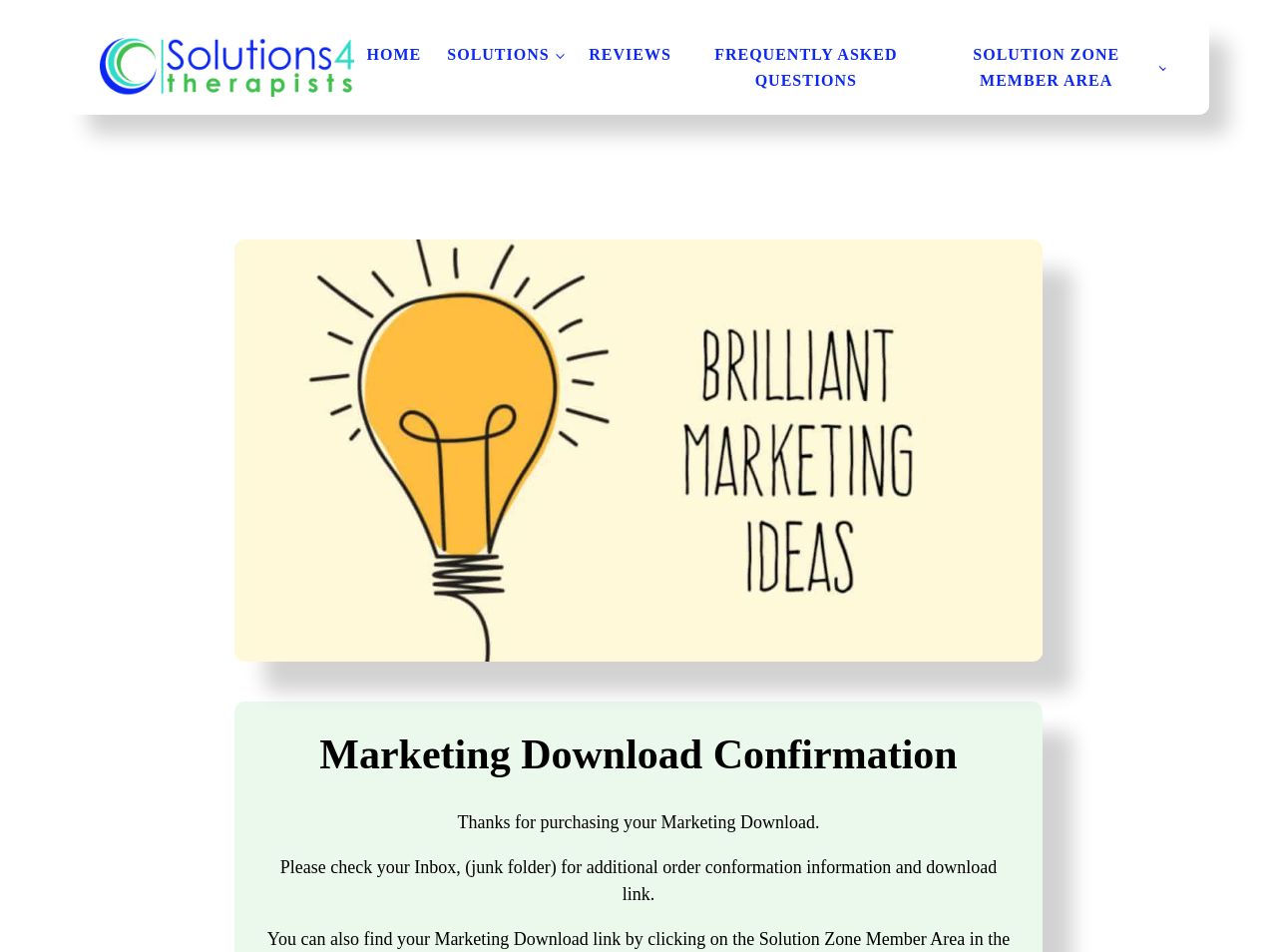Carefully examine the image and provide an in-depth answer to the question: What is the image below the navigation links?

The image below the navigation links is an image element with the text 'Solutions4therapists How to be Remarkable Marketing', which is located at a bounding box coordinate of [0.184, 0.252, 0.816, 0.695]. It is a prominent image on the webpage.